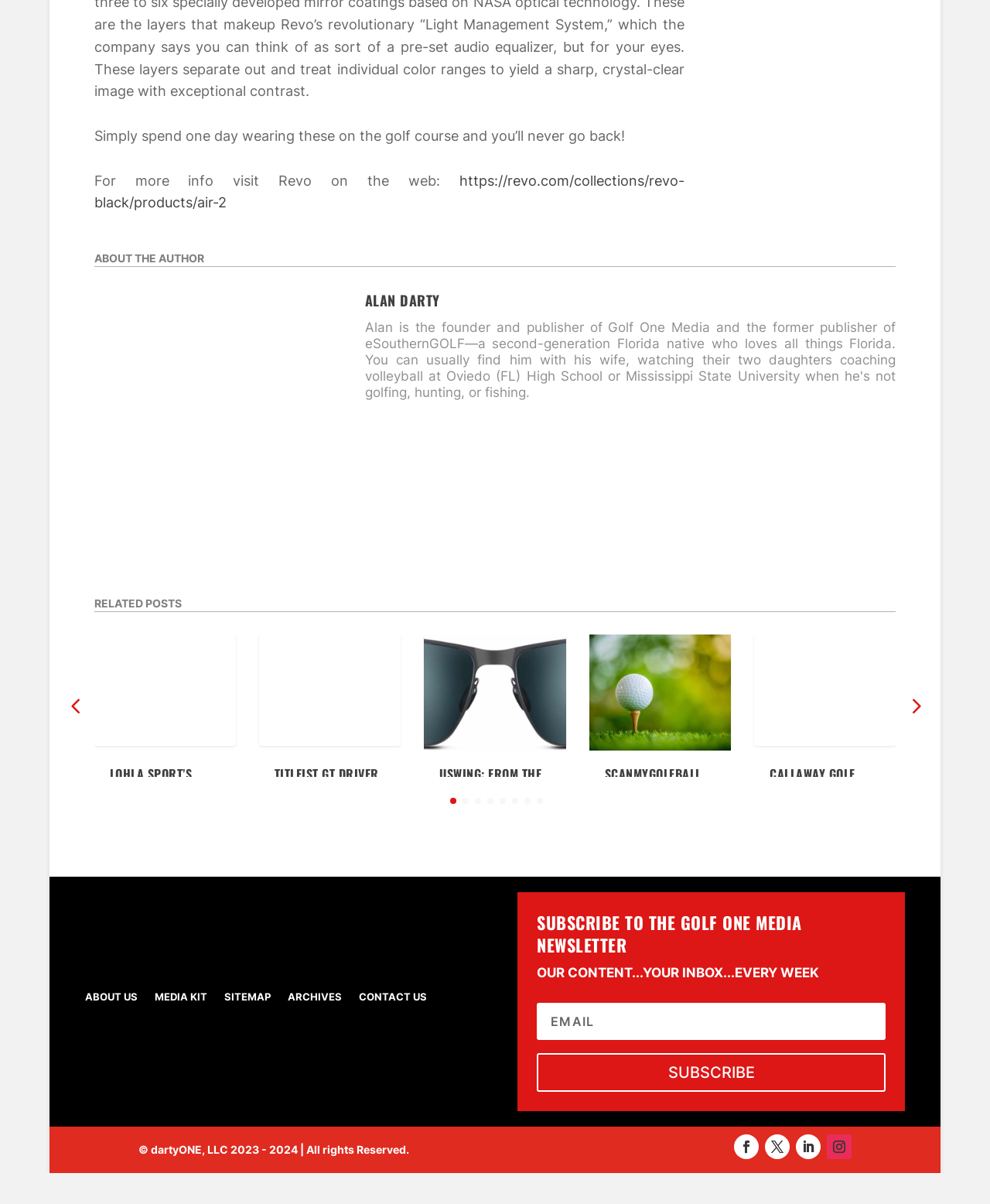Find the bounding box coordinates of the element to click in order to complete this instruction: "subscribe to the Golf One Media newsletter". The bounding box coordinates must be four float numbers between 0 and 1, denoted as [left, top, right, bottom].

[0.542, 0.849, 0.894, 0.881]